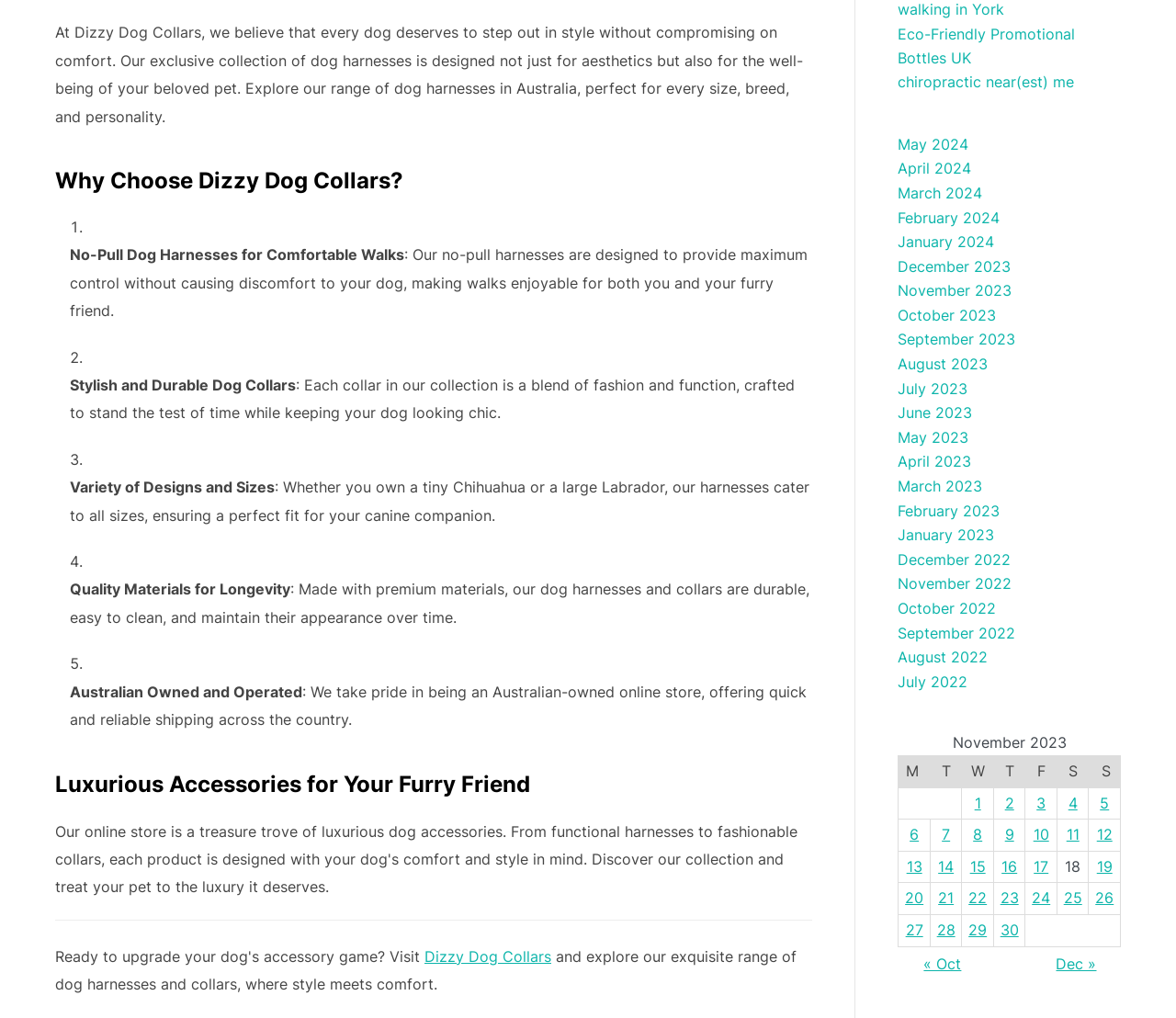Provide the bounding box coordinates of the HTML element this sentence describes: "chiropractic near(est) me". The bounding box coordinates consist of four float numbers between 0 and 1, i.e., [left, top, right, bottom].

[0.764, 0.071, 0.914, 0.089]